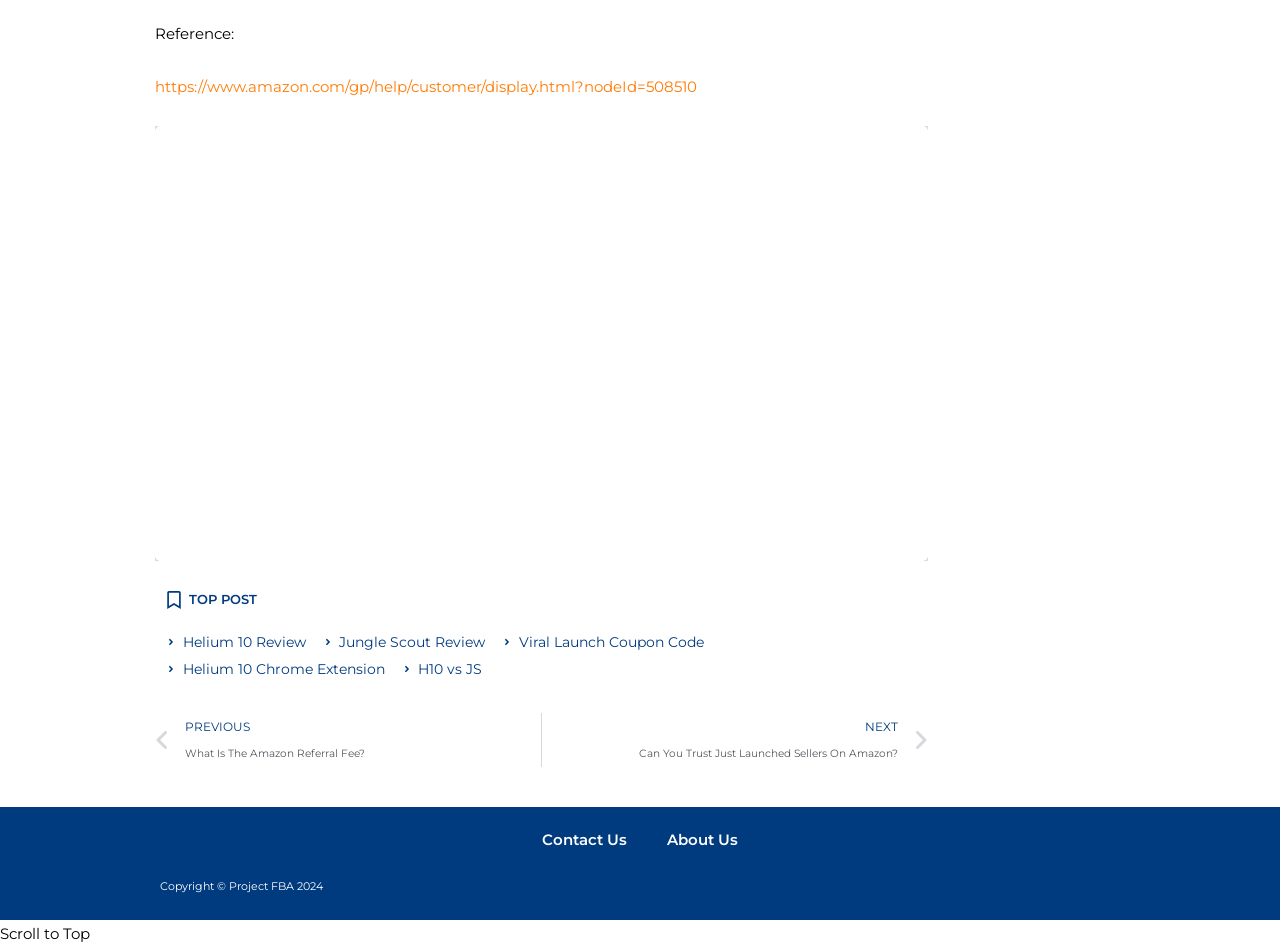For the following element description, predict the bounding box coordinates in the format (top-left x, top-left y, bottom-right x, bottom-right y). All values should be floating point numbers between 0 and 1. Description: Jungle Scout Review

[0.251, 0.664, 0.379, 0.693]